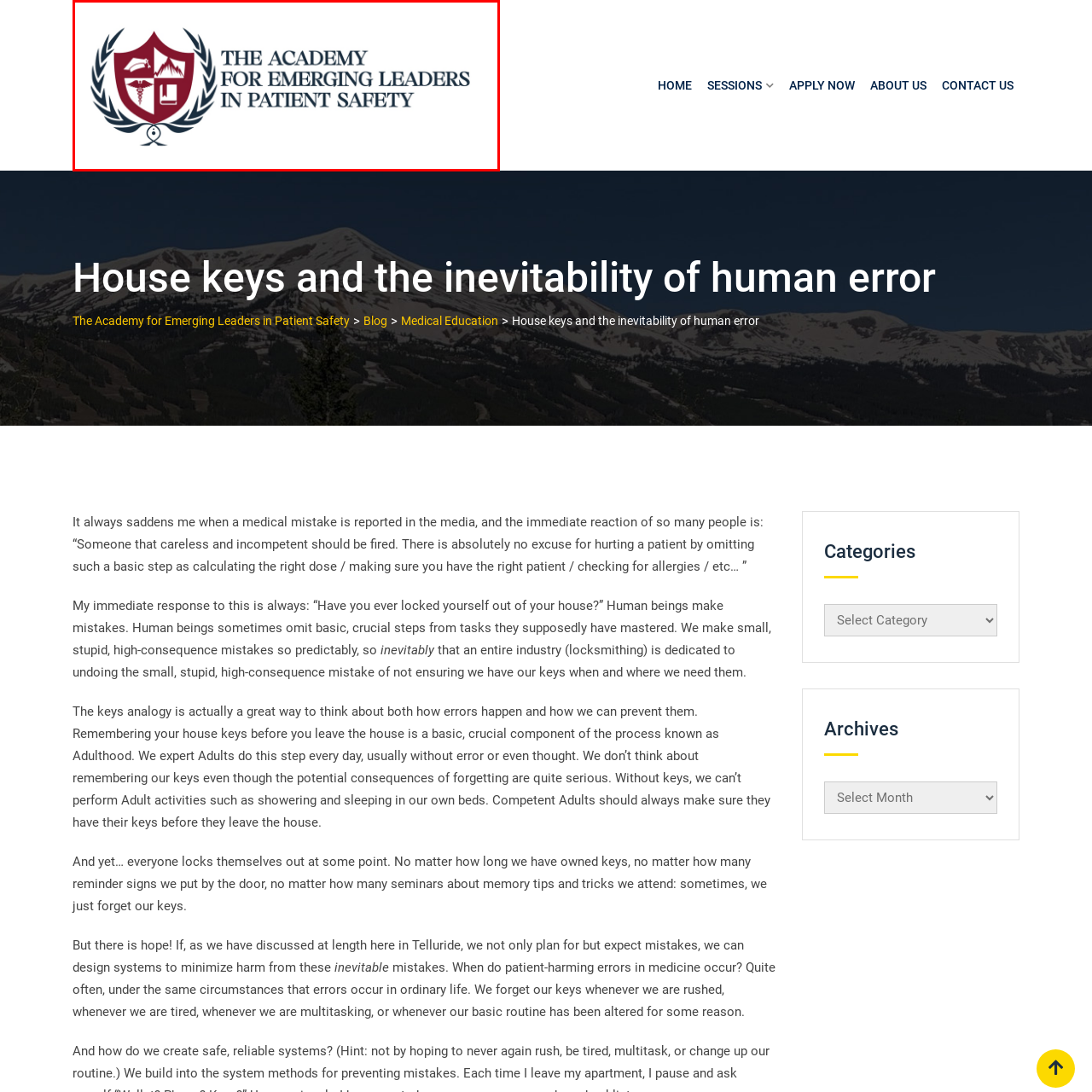What surrounds the shield?
Consider the portion of the image within the red bounding box and answer the question as detailed as possible, referencing the visible details.

The shield is encircled by a laurel wreath, a classic symbol of achievement, emphasizing the academy's commitment to fostering leadership in patient safety.